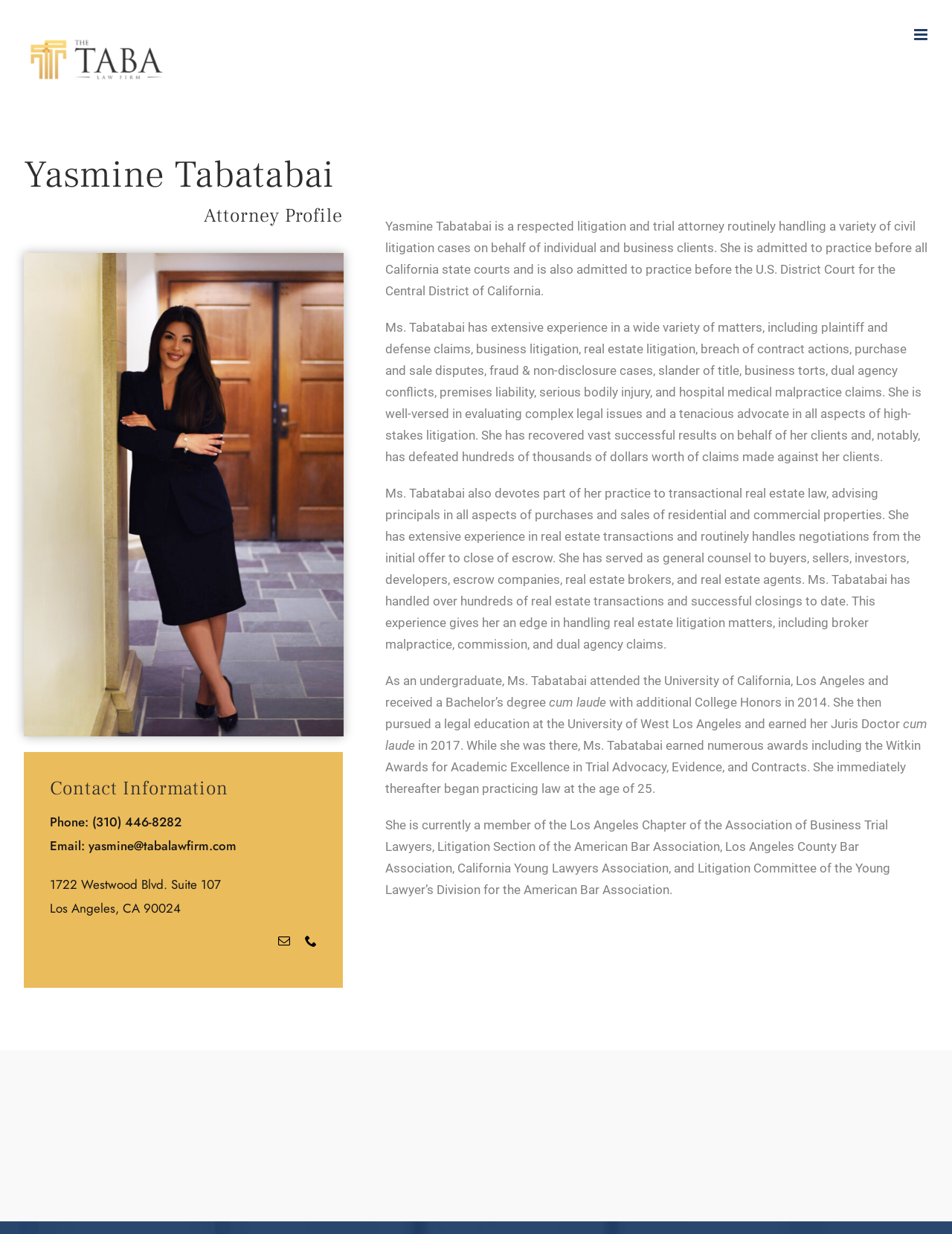What is Yasmine Tabatabai's profession? Based on the screenshot, please respond with a single word or phrase.

Attorney